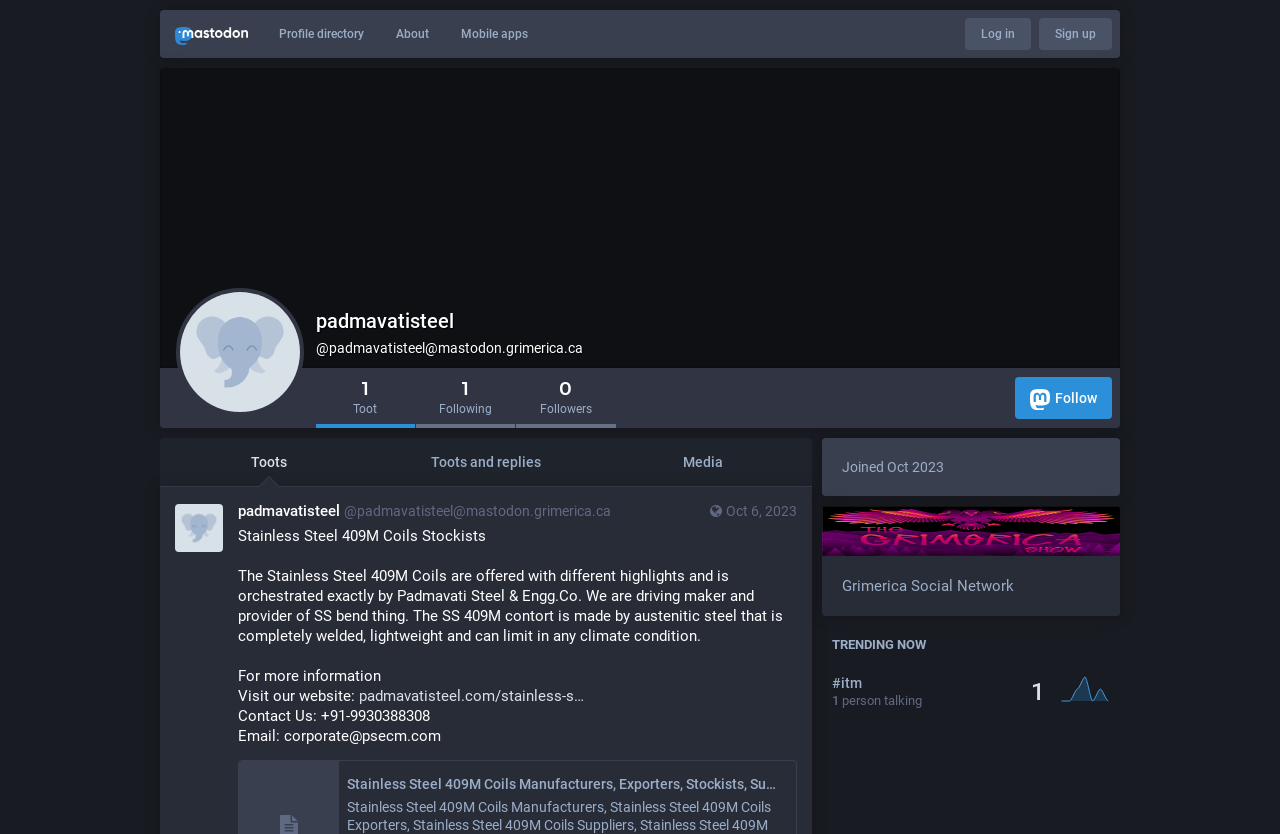Please identify the bounding box coordinates of the area I need to click to accomplish the following instruction: "View profile".

[0.125, 0.012, 0.205, 0.07]